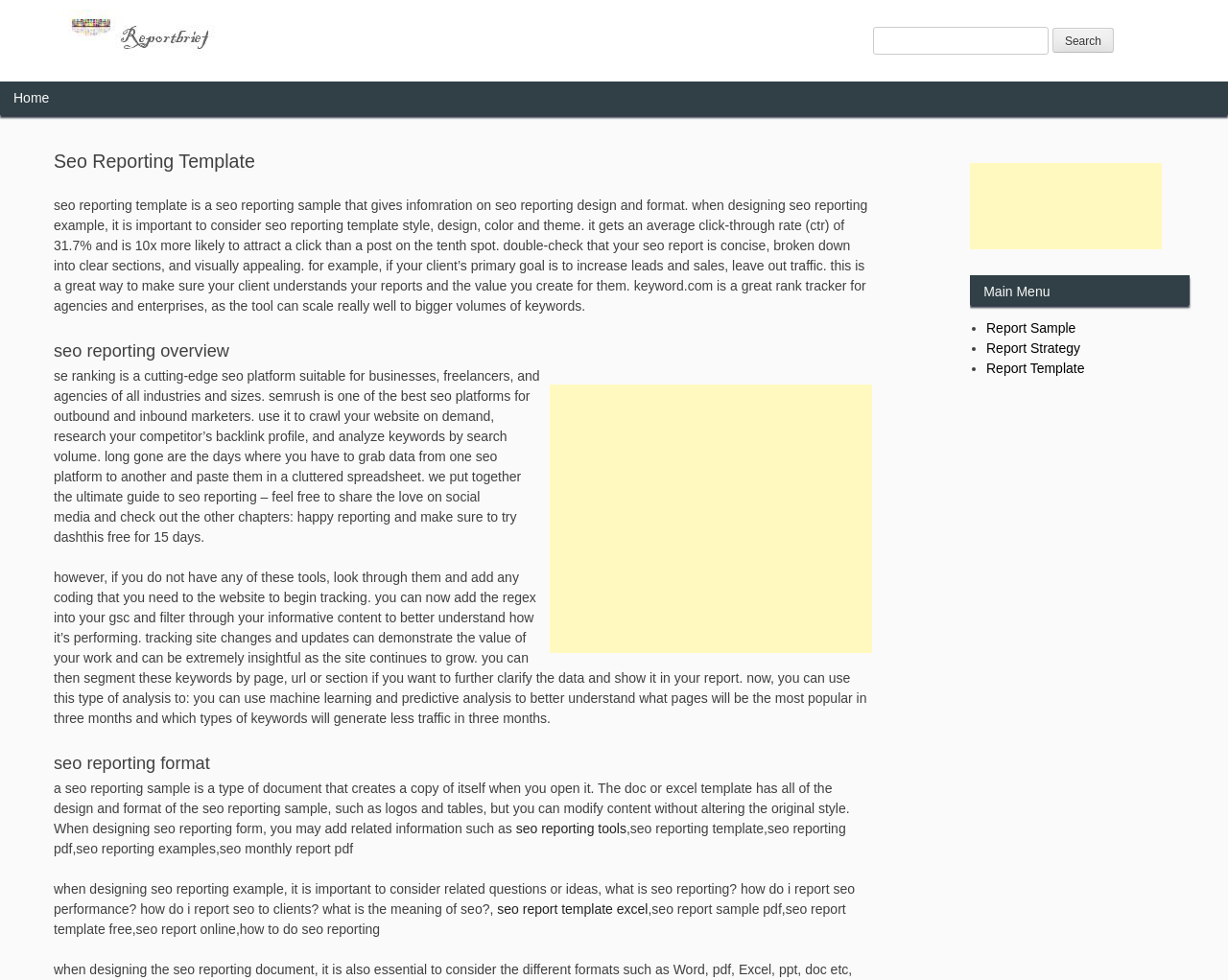Locate the bounding box coordinates of the item that should be clicked to fulfill the instruction: "Click on the Home link".

[0.0, 0.083, 0.051, 0.117]